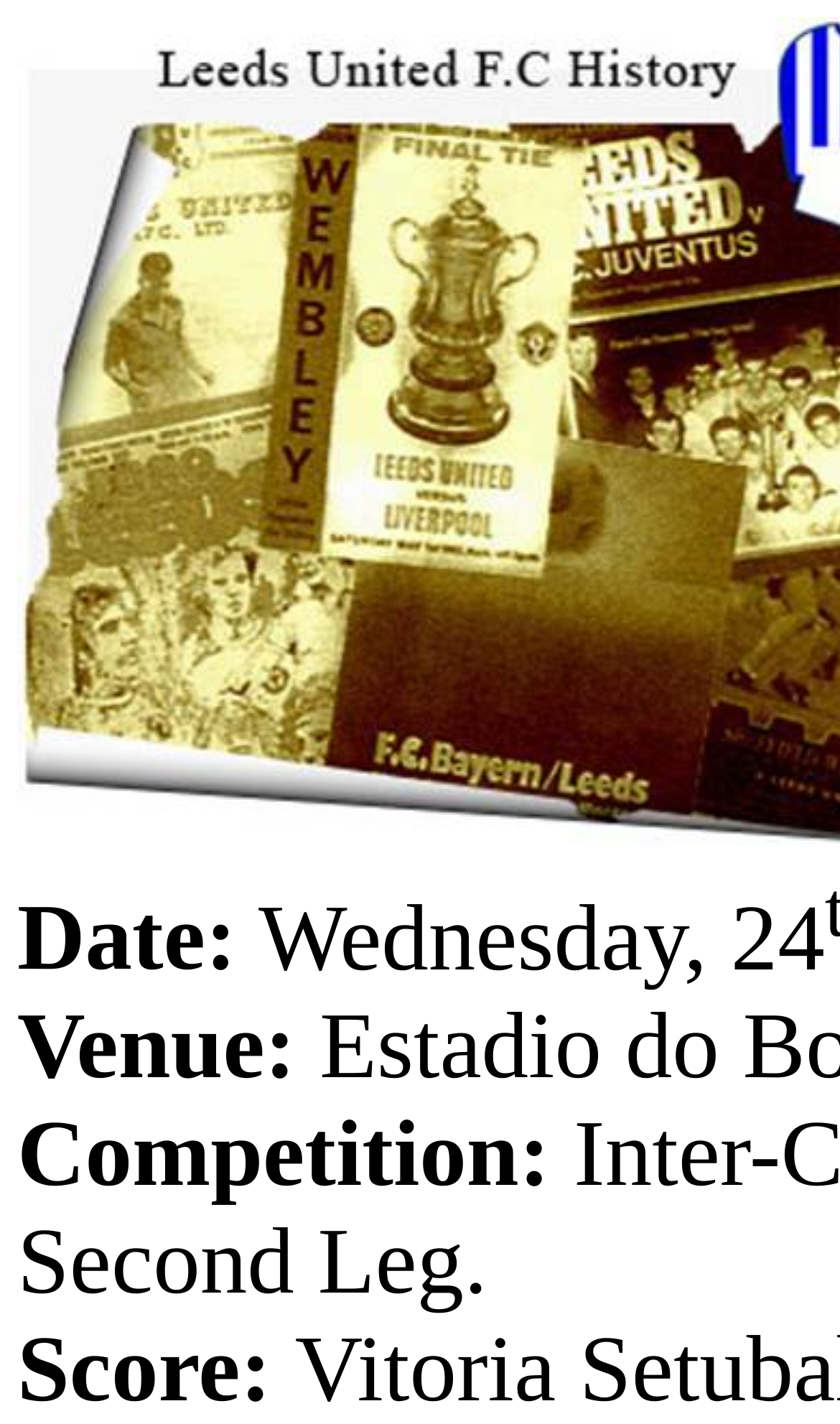What is the day of the week?
Using the details shown in the screenshot, provide a comprehensive answer to the question.

I determined the answer by looking at the StaticText element 'Wednesday, 24' which indicates the date, and from this, I inferred that the day of the week is Wednesday.